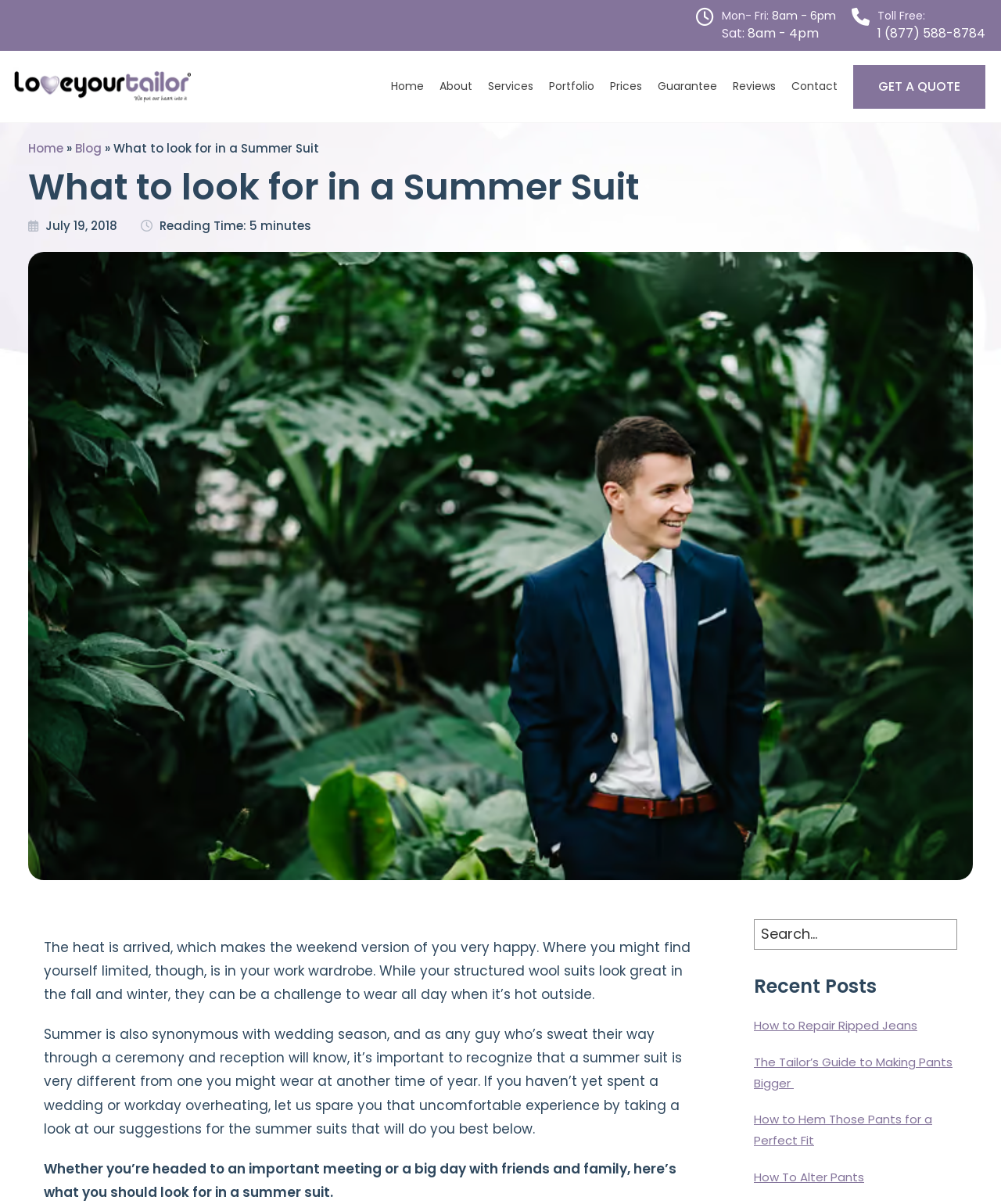What is the estimated reading time of the article?
Refer to the image and offer an in-depth and detailed answer to the question.

I found the estimated reading time by looking at the text 'Reading Time: 5 minutes' located below the article's heading and date.